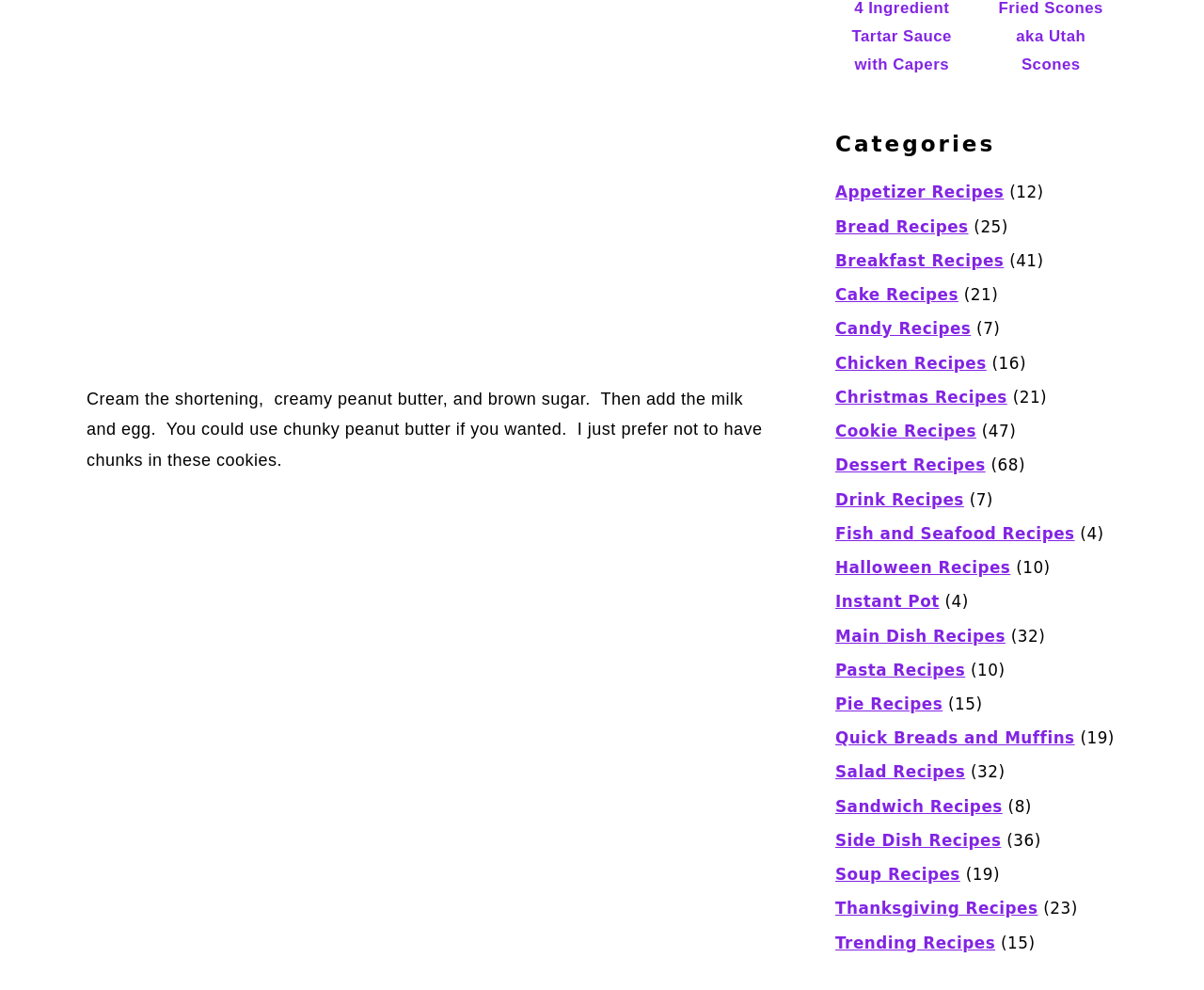How many salad recipes are there?
Please give a detailed answer to the question using the information shown in the image.

I found the link element with the text 'Salad Recipes' and its corresponding static text element with the number '(32)'. This indicates that there are 32 salad recipes.